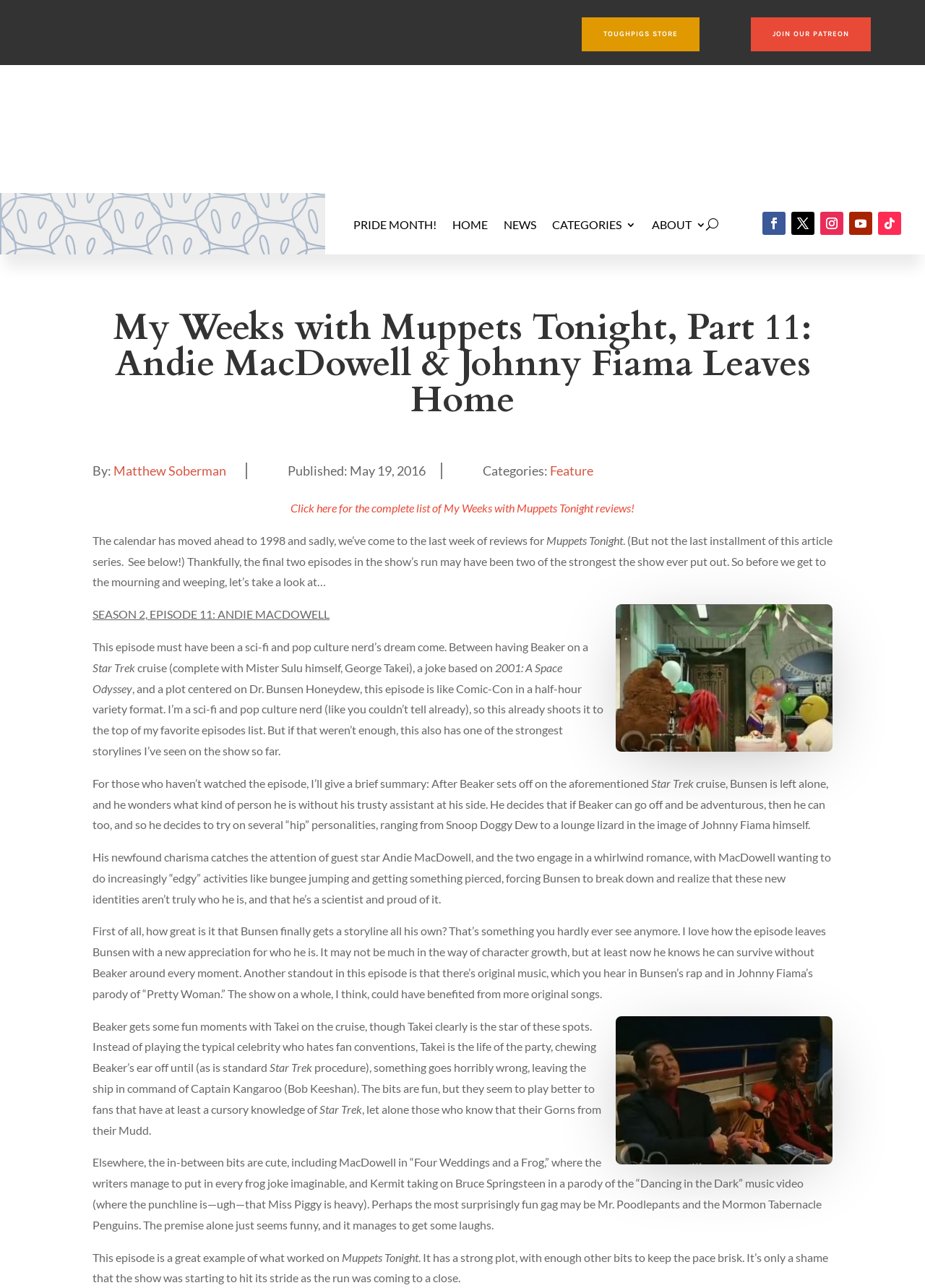Find the bounding box coordinates of the element you need to click on to perform this action: 'Click on the link to see more categories'. The coordinates should be represented by four float values between 0 and 1, in the format [left, top, right, bottom].

[0.597, 0.151, 0.688, 0.198]